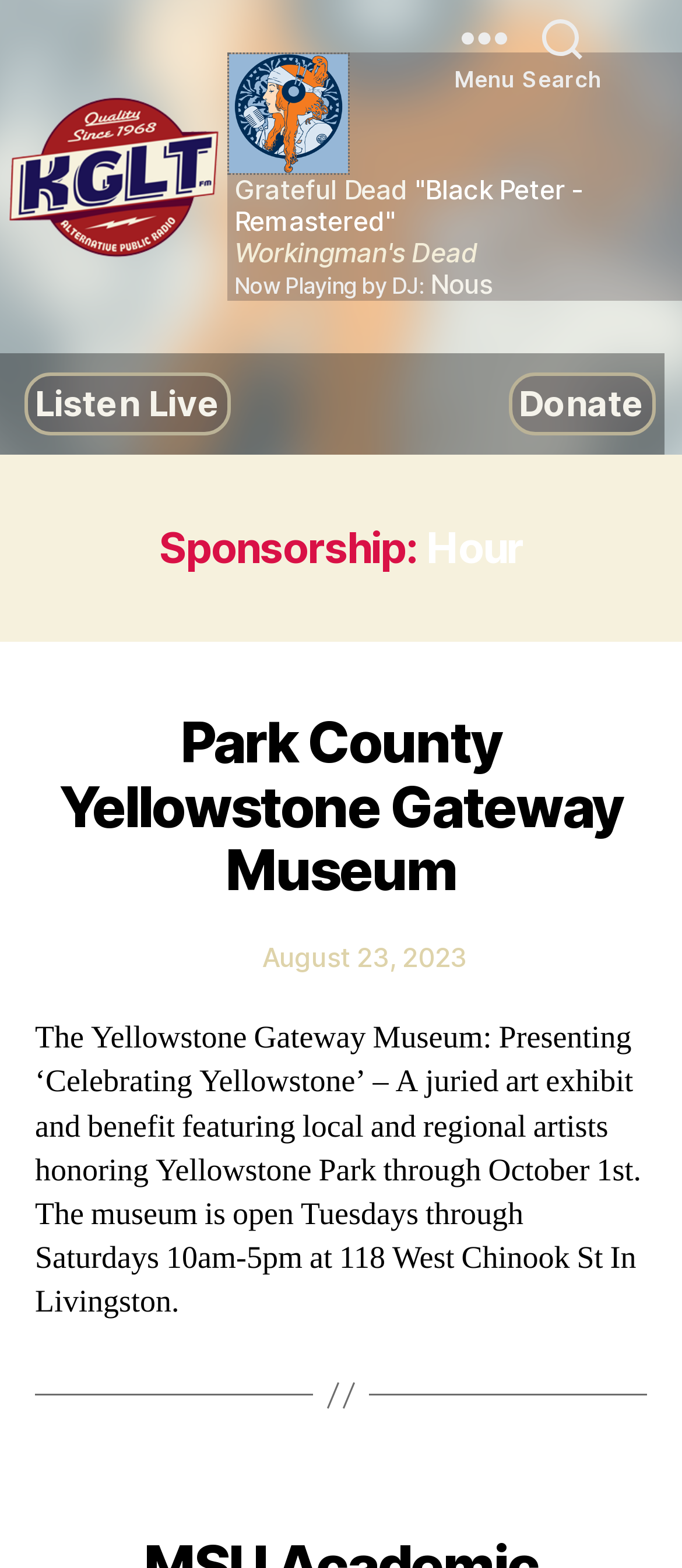Highlight the bounding box of the UI element that corresponds to this description: "Blog - Latest News".

None